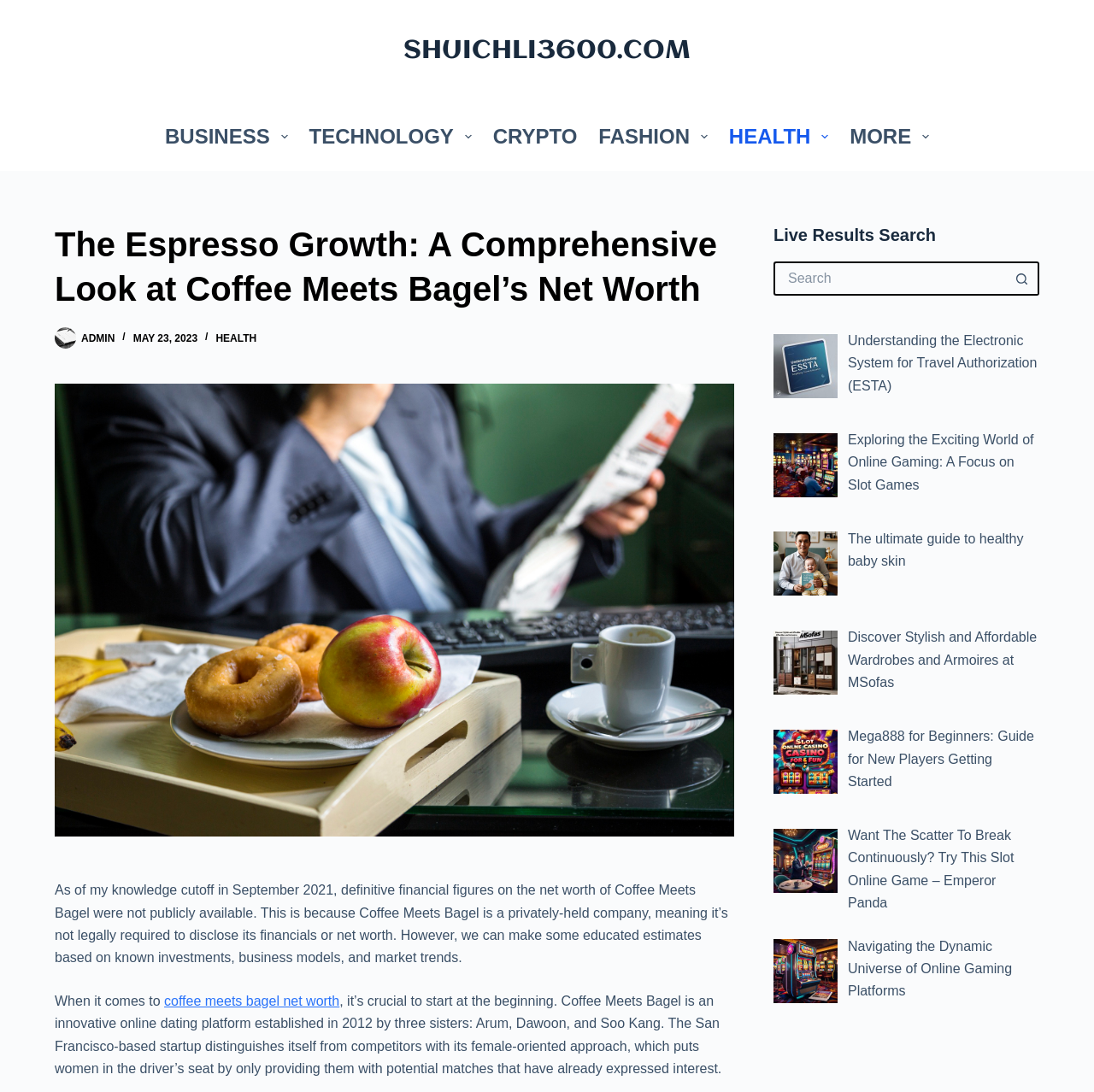Identify the bounding box coordinates of the clickable region necessary to fulfill the following instruction: "Click on the 'ADMIN' link". The bounding box coordinates should be four float numbers between 0 and 1, i.e., [left, top, right, bottom].

[0.074, 0.304, 0.105, 0.315]